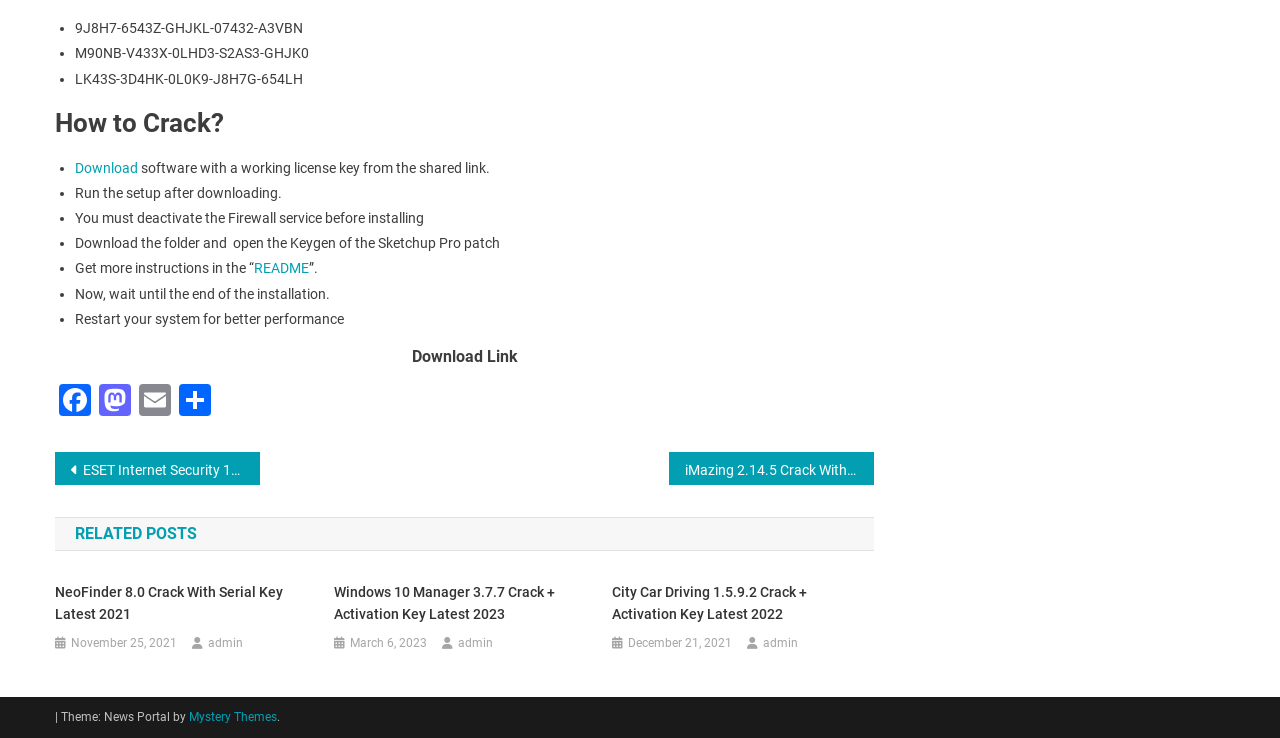Determine the bounding box coordinates of the section to be clicked to follow the instruction: "Check the related post about NeoFinder 8.0 Crack With Serial Key Latest 2021". The coordinates should be given as four float numbers between 0 and 1, formatted as [left, top, right, bottom].

[0.043, 0.788, 0.248, 0.848]